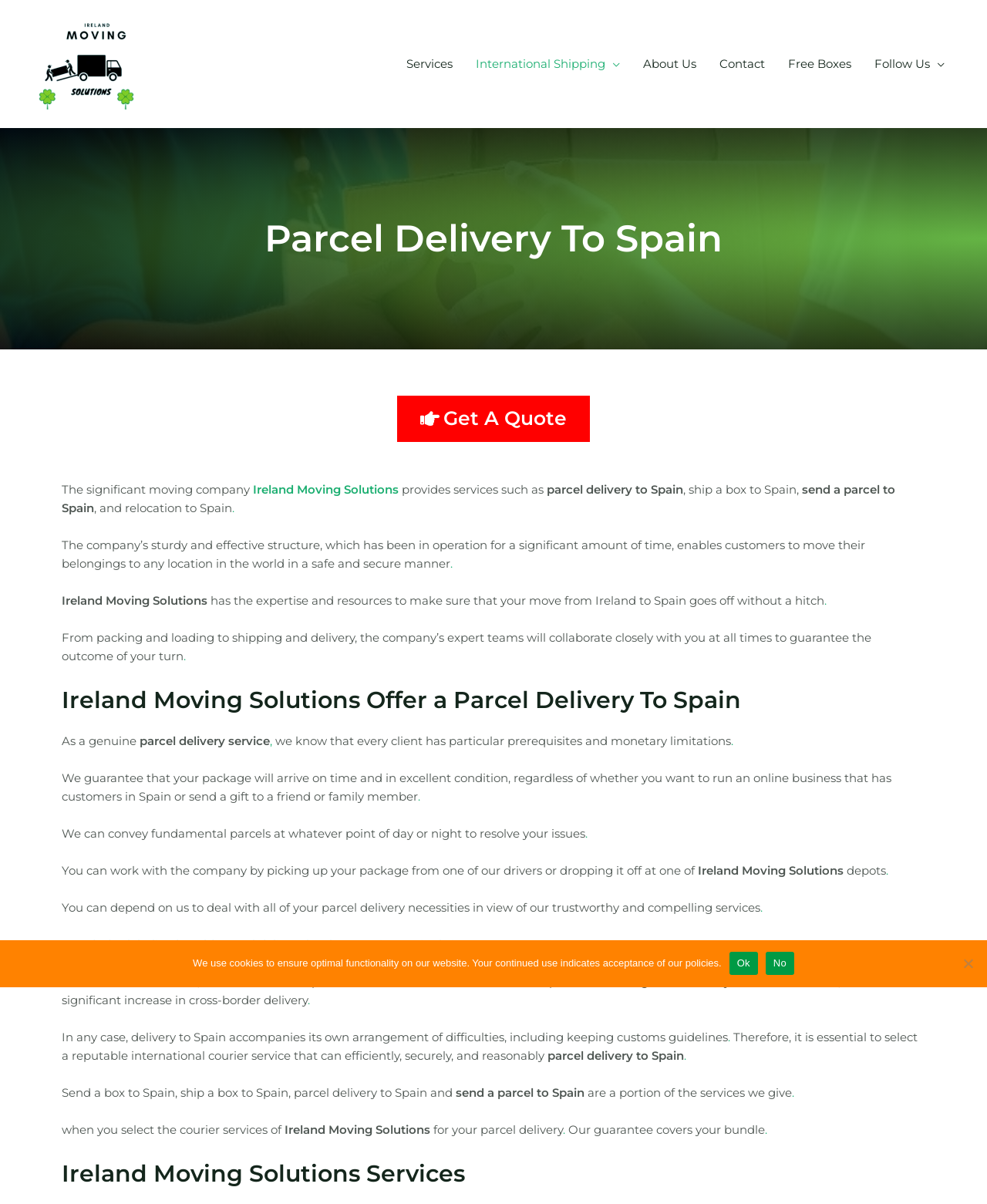Locate the bounding box coordinates of the area you need to click to fulfill this instruction: 'Click on Get A Quote'. The coordinates must be in the form of four float numbers ranging from 0 to 1: [left, top, right, bottom].

[0.402, 0.329, 0.598, 0.367]